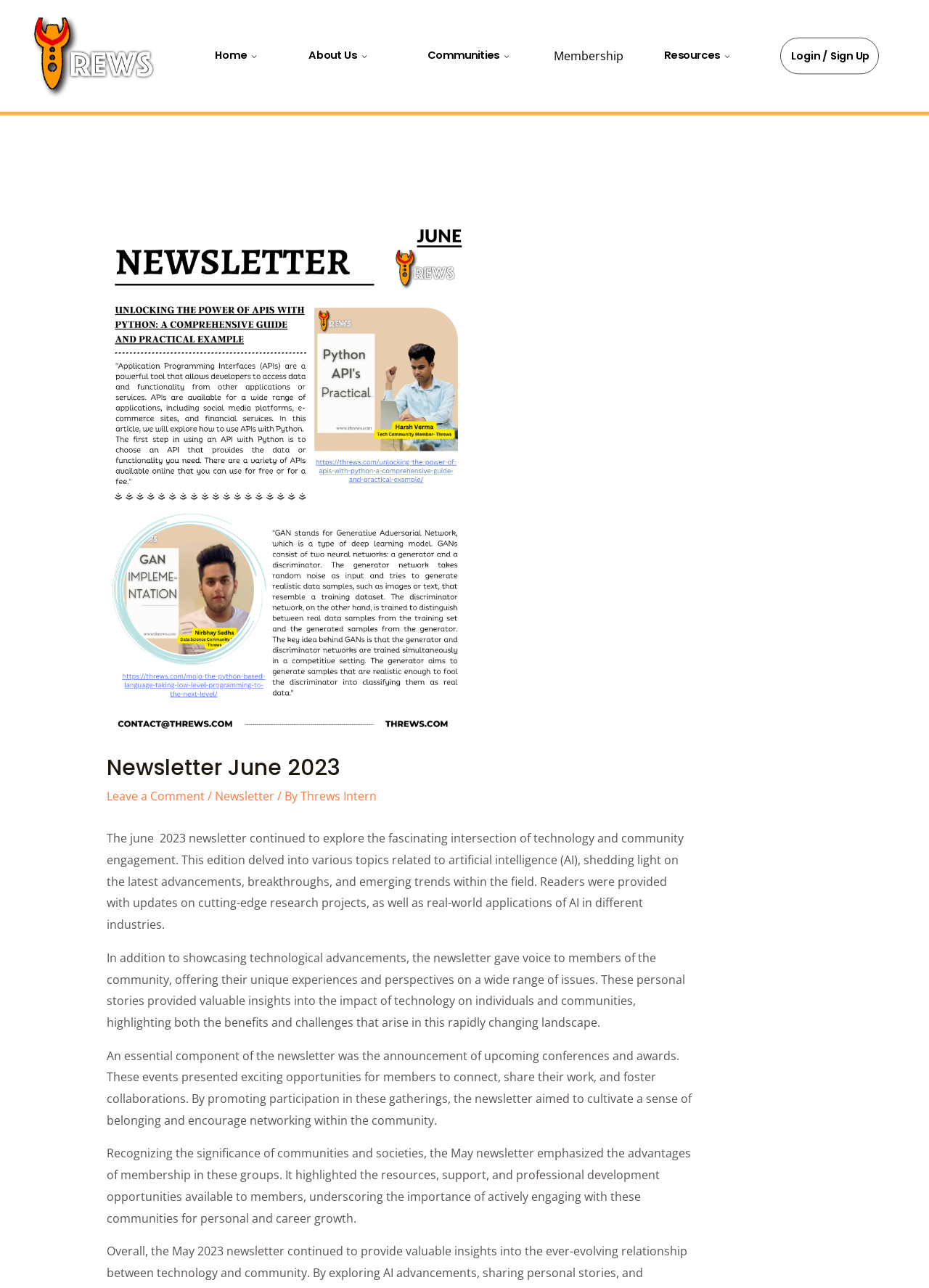Can you provide the bounding box coordinates for the element that should be clicked to implement the instruction: "Leave a Comment"?

[0.115, 0.612, 0.22, 0.624]